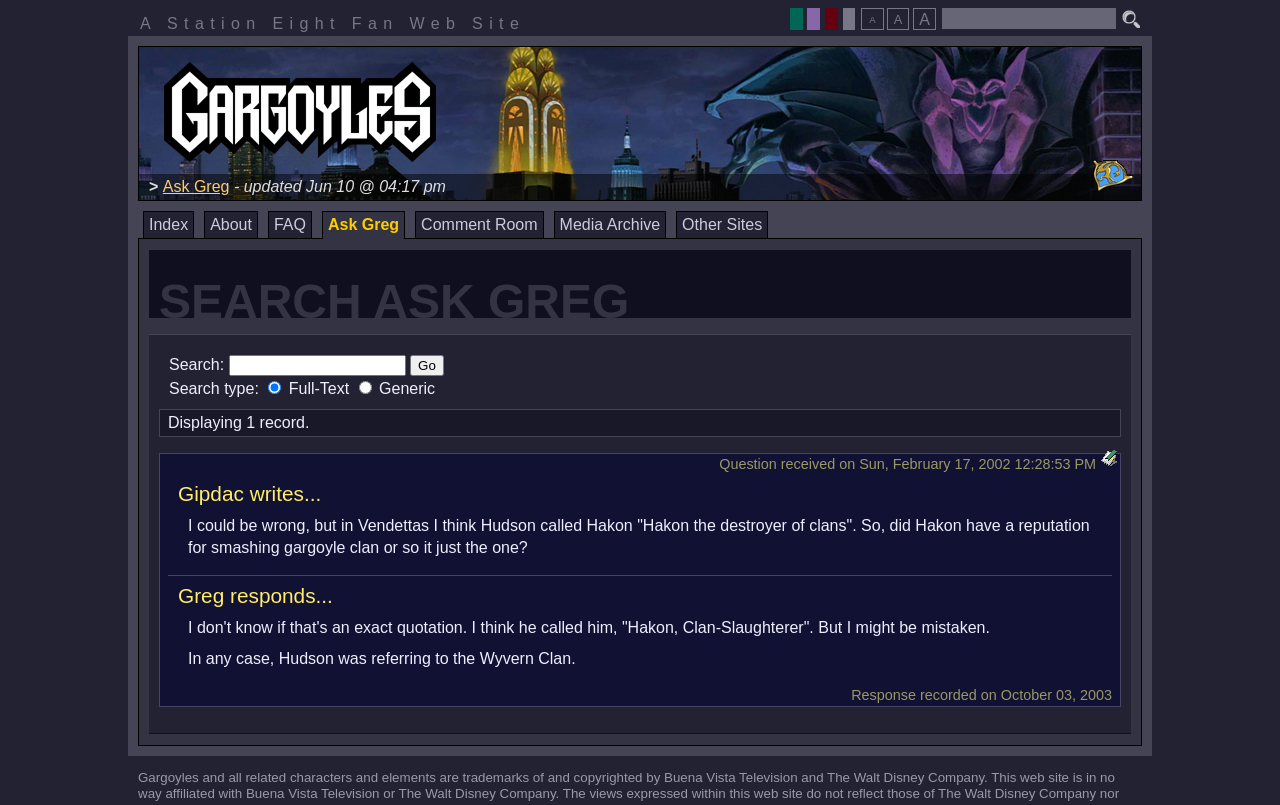Write a detailed summary of the webpage.

The webpage is a fan website dedicated to the TV show "Gargoyles" and is part of Station Eight. At the top, there is a title "A Station Eight Fan Web Site" followed by a search bar with a "Search" button and several font size adjustment buttons. Below the search bar, there is a heading "Gargoyles" with an image of the show's logo next to it.

On the left side, there is a navigation menu with links to "Ask Greg", "The Phoenix Gate", "Index", "About", "FAQ", "Ask Greg" again, "Comment Room", "Media Archive", and "Other Sites". Some of these links have accompanying images.

In the main content area, there is a section titled "SEARCH ASK GREG" with a search bar and a "Go" button. Below this, there are radio buttons for selecting the search type, with "Full-Text" selected by default.

The main content of the page is a question-and-answer section. There is a question from "Gipdac" asking about Hakon's reputation in the show, followed by a response from "Greg" clarifying the quote and providing additional information. The question and response are dated, with the question received on February 17, 2002, and the response recorded on October 03, 2003.